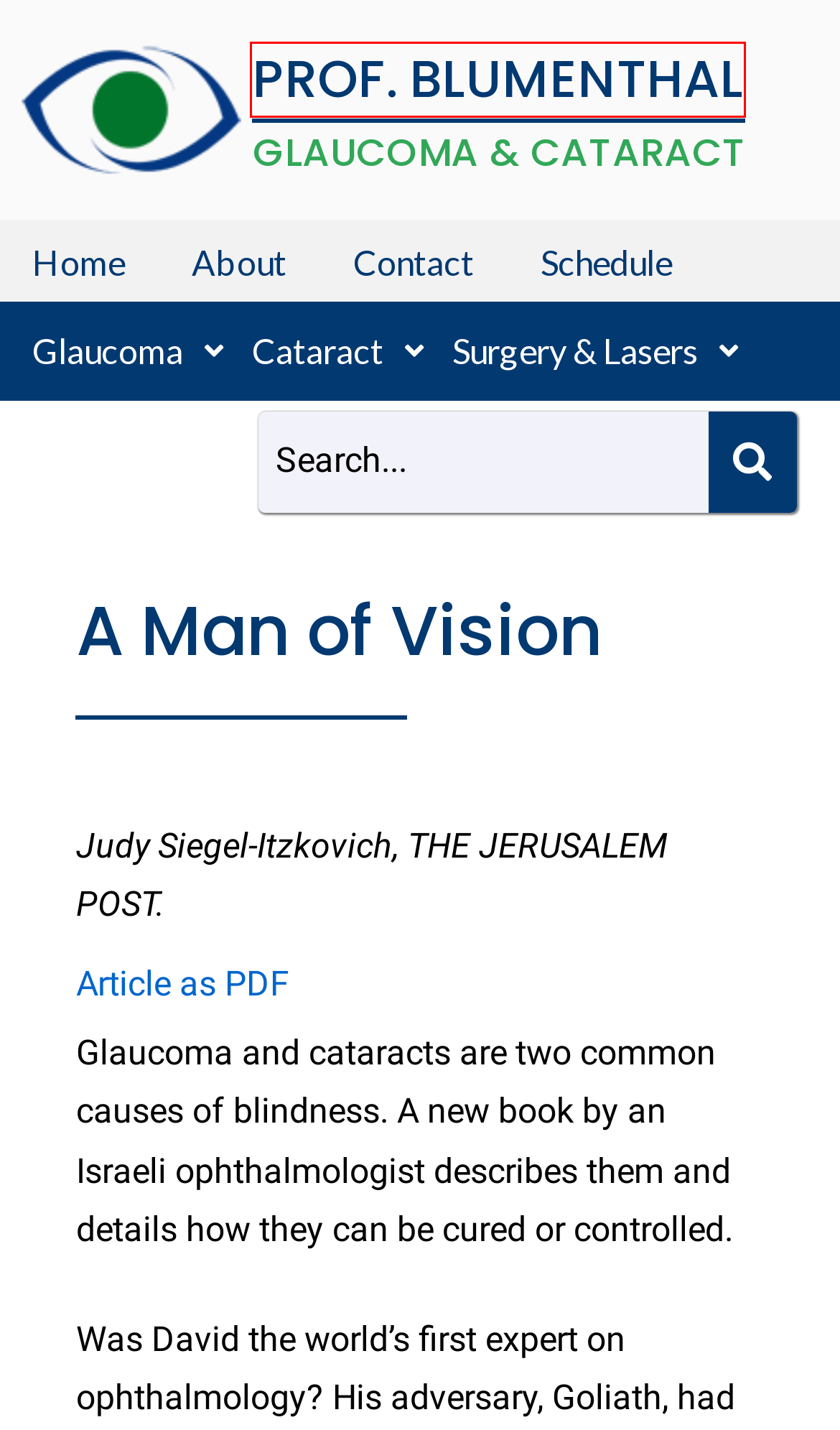You have a screenshot of a webpage with a red rectangle bounding box around an element. Identify the best matching webpage description for the new page that appears after clicking the element in the bounding box. The descriptions are:
A. Surgery for Glaucoma- Introduction - Glaucoma & Cataract, Prof. Eytan Blumenthal
B. Cataract Archives - Glaucoma & Cataract, Prof. Eytan Blumenthal
C. Contact Us - Glaucoma & Cataract, Prof. Eytan Blumenthal
D. Home - Glaucoma & Cataract, Prof. Eytan Blumenthal
E. Surgery and Lasers Archives - Glaucoma & Cataract, Prof. Eytan Blumenthal
F. Schedule an Appointment - Glaucoma & Cataract, Prof. Eytan Blumenthal
G. Risks and Complications of Cataract Surgery - Glaucoma & Cataract, Prof. Eytan Blumenthal
H. True and False about Glaucoma - Glaucoma & Cataract, Prof. Eytan Blumenthal

D